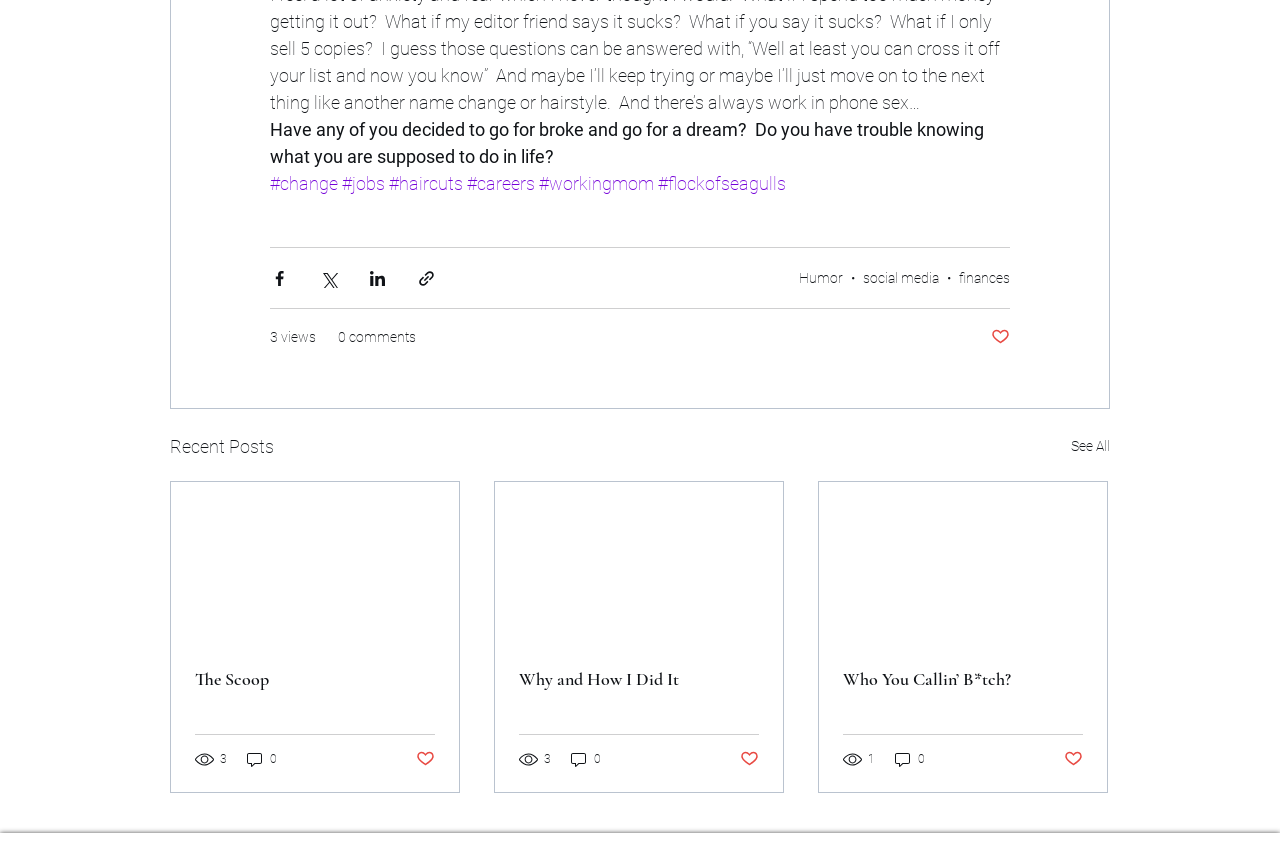Please specify the bounding box coordinates of the region to click in order to perform the following instruction: "Click on the 'Post not marked as liked' button".

[0.774, 0.388, 0.789, 0.413]